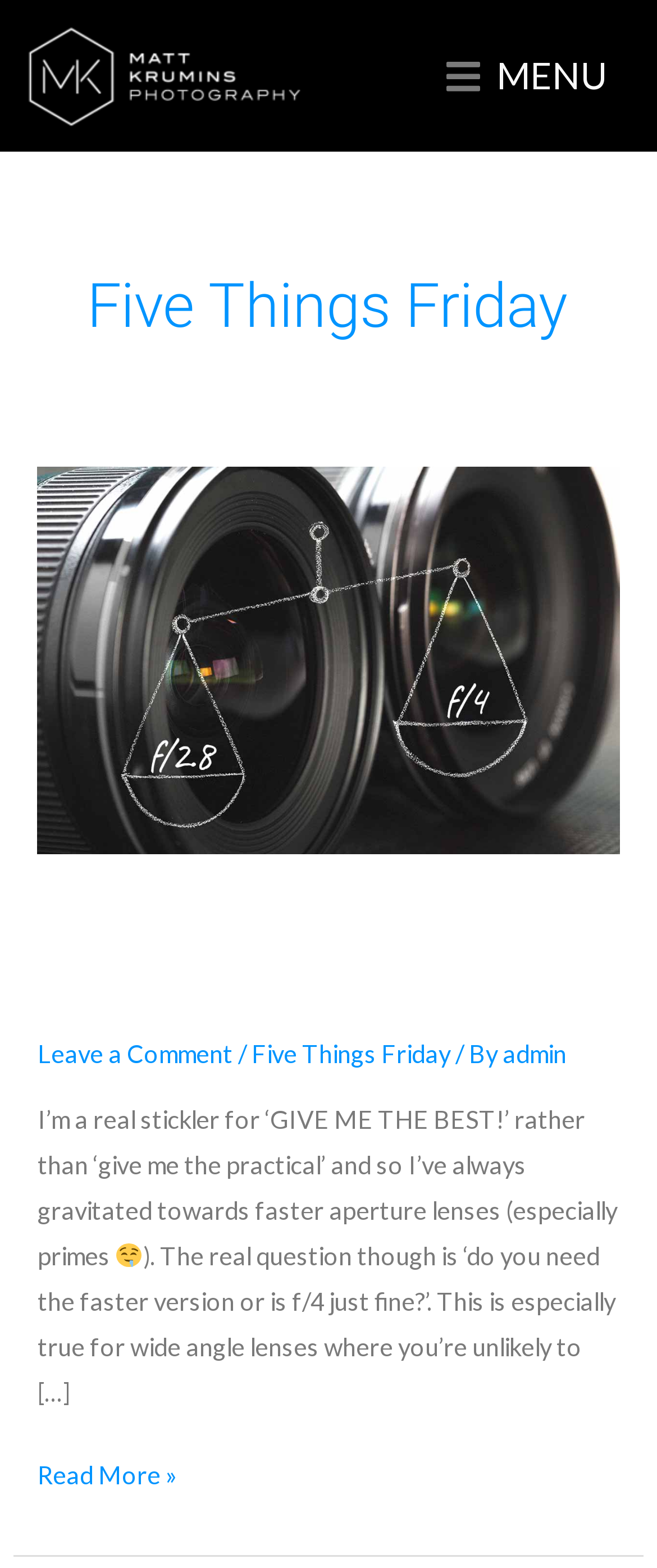Write a detailed summary of the webpage, including text, images, and layout.

The webpage is an archive page for "Five Things Friday" on Matt Krumins Photography. At the top left, there is a horizontal white logo of Matt Krumins Photography. On the top right, there is a button to open or close the menu, with the text "MENU" next to it. 

Below the logo, there is a heading that reads "Five Things Friday". Underneath this heading, there is an article section that takes up most of the page. The article section contains a link, followed by a heading that asks "Do you need the f/2.8 version?". This heading is a link itself, and it is followed by a section with a link to "Leave a Comment", a slash, and another link to "Five Things Friday" with the author's name "admin". 

The main content of the article starts with a paragraph of text that discusses the author's preference for faster aperture lenses. This paragraph includes an emoji, 🤤, and is followed by another paragraph that continues the discussion. At the bottom of the article, there is a "Read More" link to the full article "Do you need the f/2.8 version?".